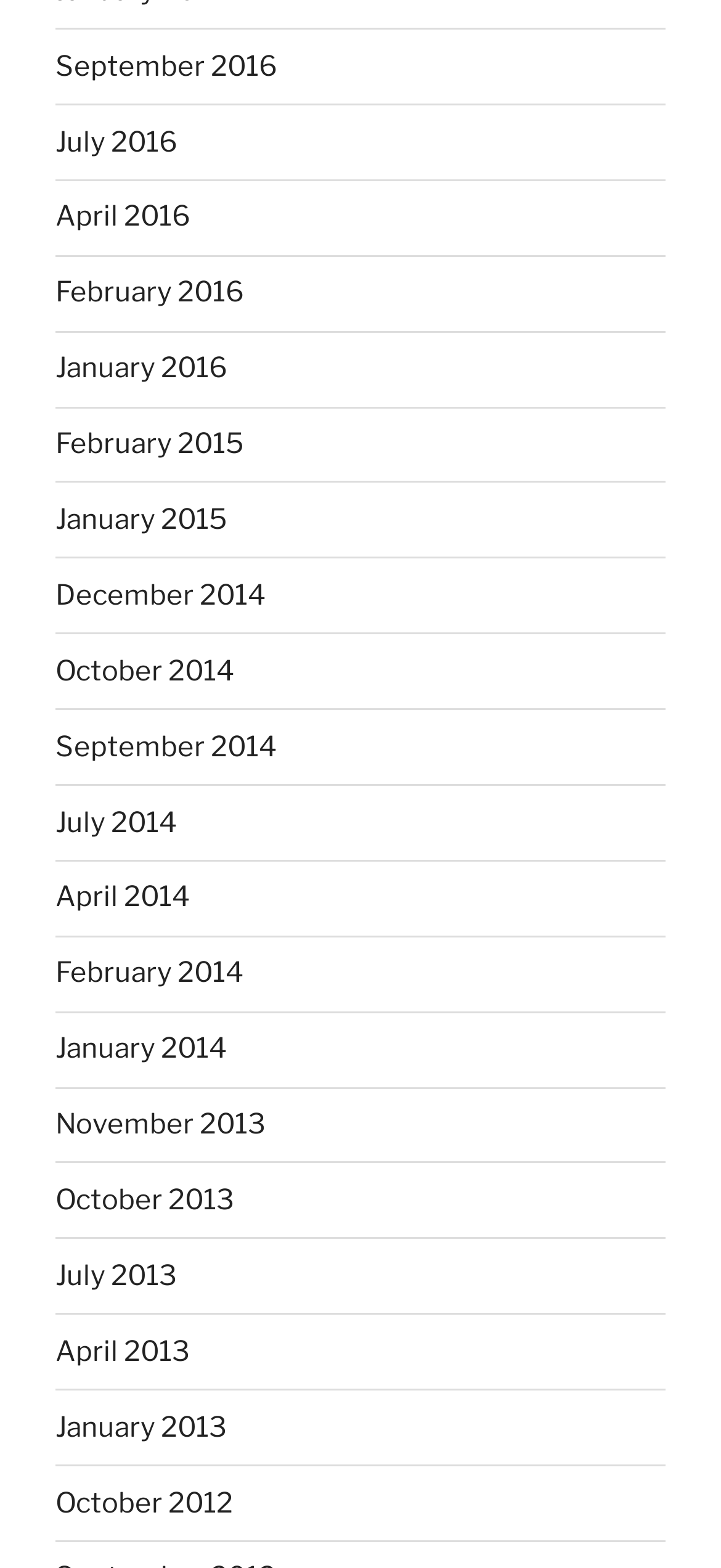Pinpoint the bounding box coordinates of the clickable area necessary to execute the following instruction: "view October 2012". The coordinates should be given as four float numbers between 0 and 1, namely [left, top, right, bottom].

[0.077, 0.948, 0.323, 0.969]